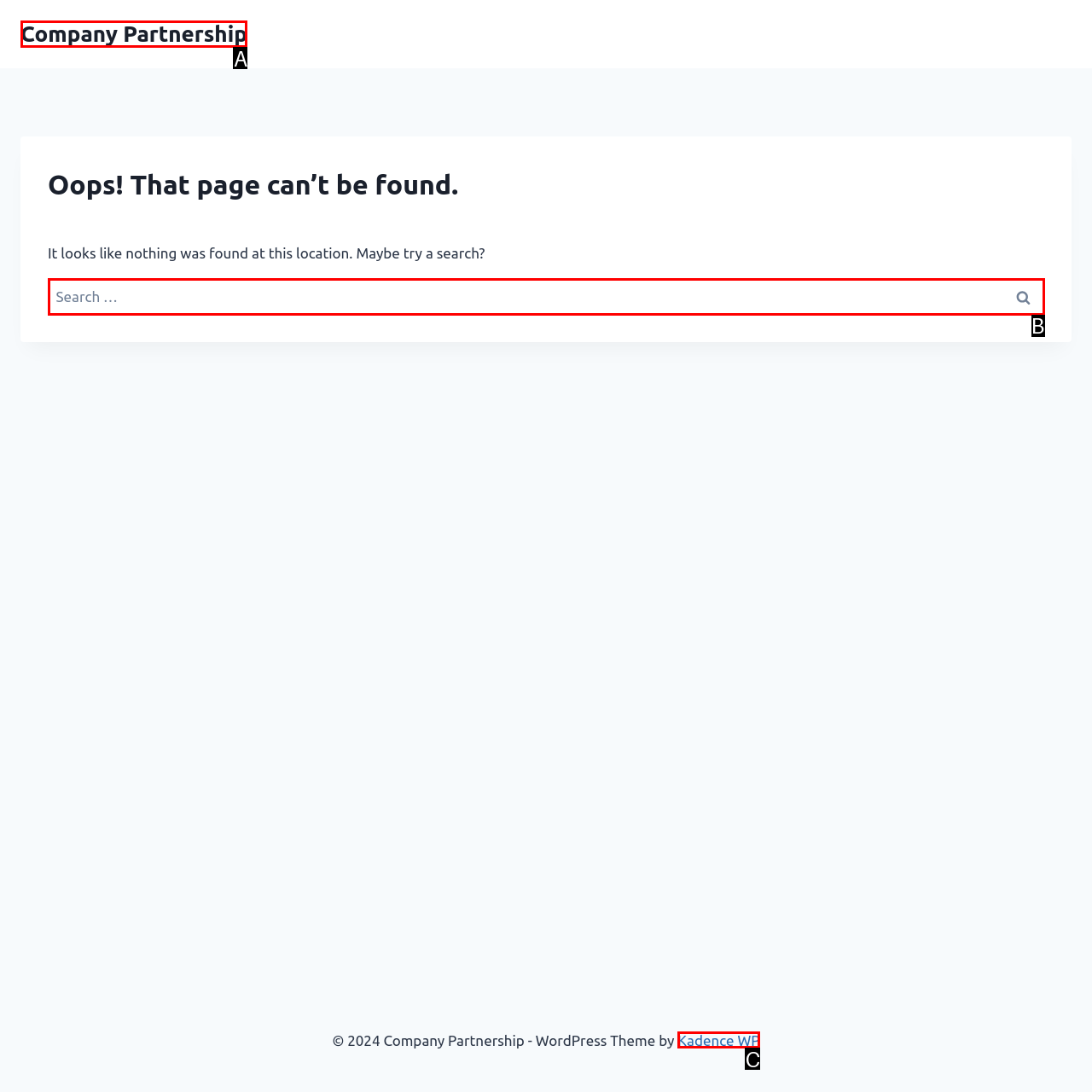Which option aligns with the description: Mission Critical? Respond by selecting the correct letter.

None